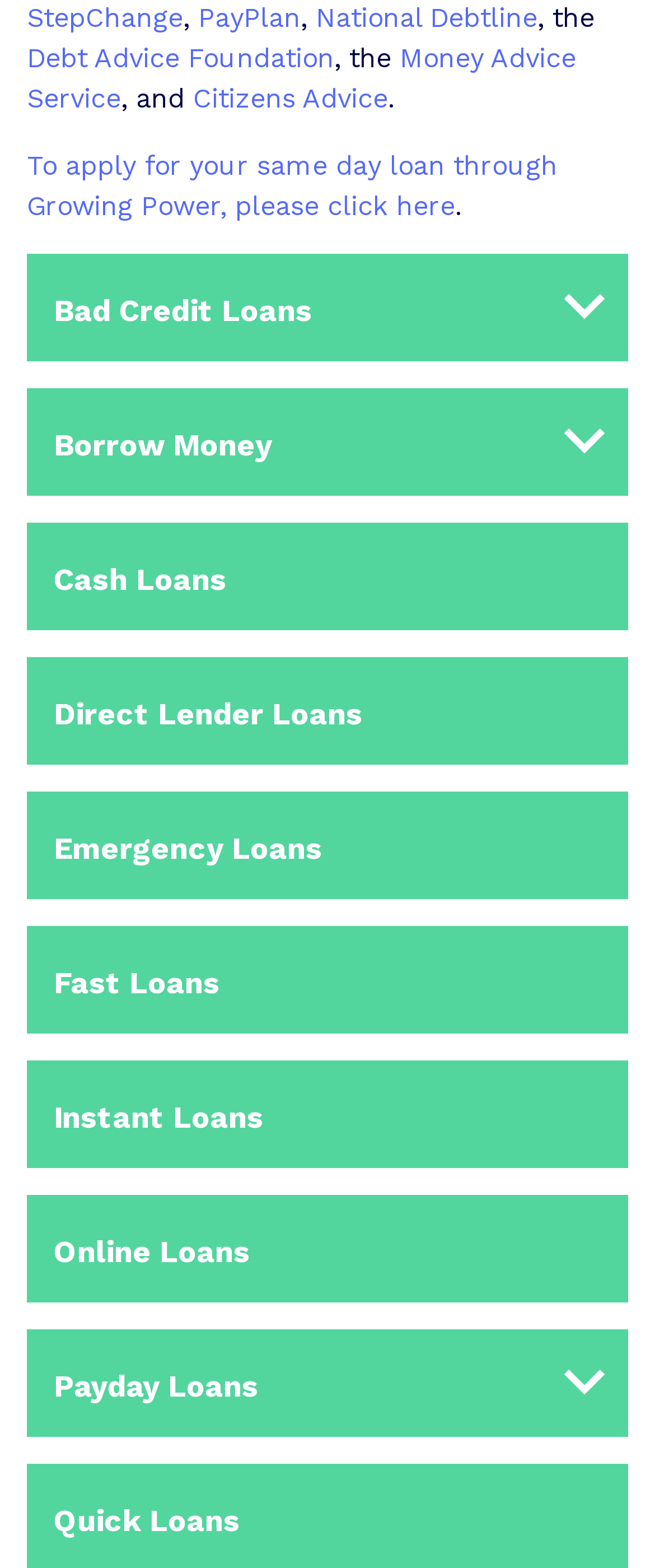Pinpoint the bounding box coordinates of the clickable element needed to complete the instruction: "View 2015 年 11 月". The coordinates should be provided as four float numbers between 0 and 1: [left, top, right, bottom].

None